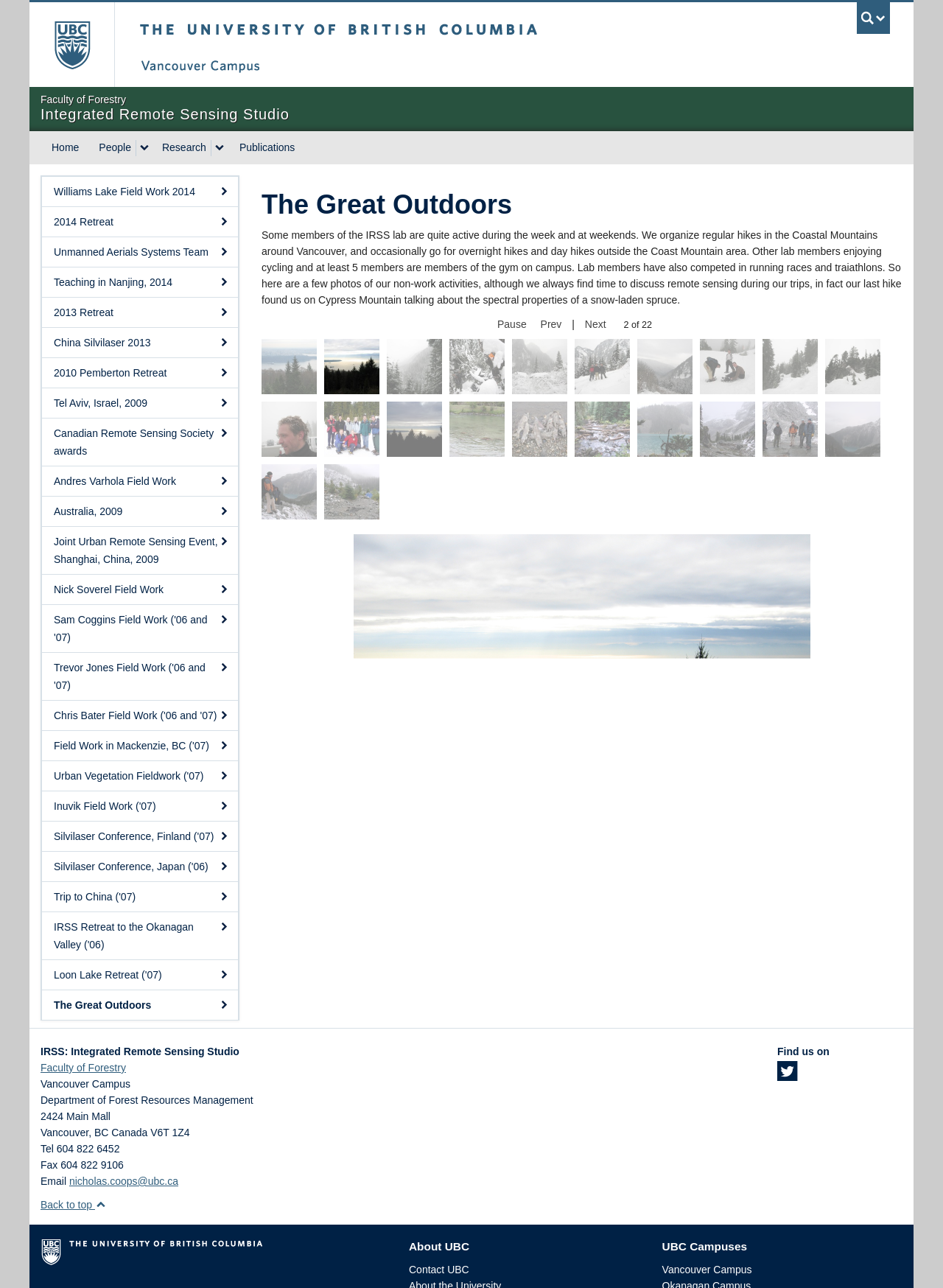Identify the bounding box coordinates for the region to click in order to carry out this instruction: "Visit the University of British Columbia website". Provide the coordinates using four float numbers between 0 and 1, formatted as [left, top, right, bottom].

[0.031, 0.002, 0.121, 0.068]